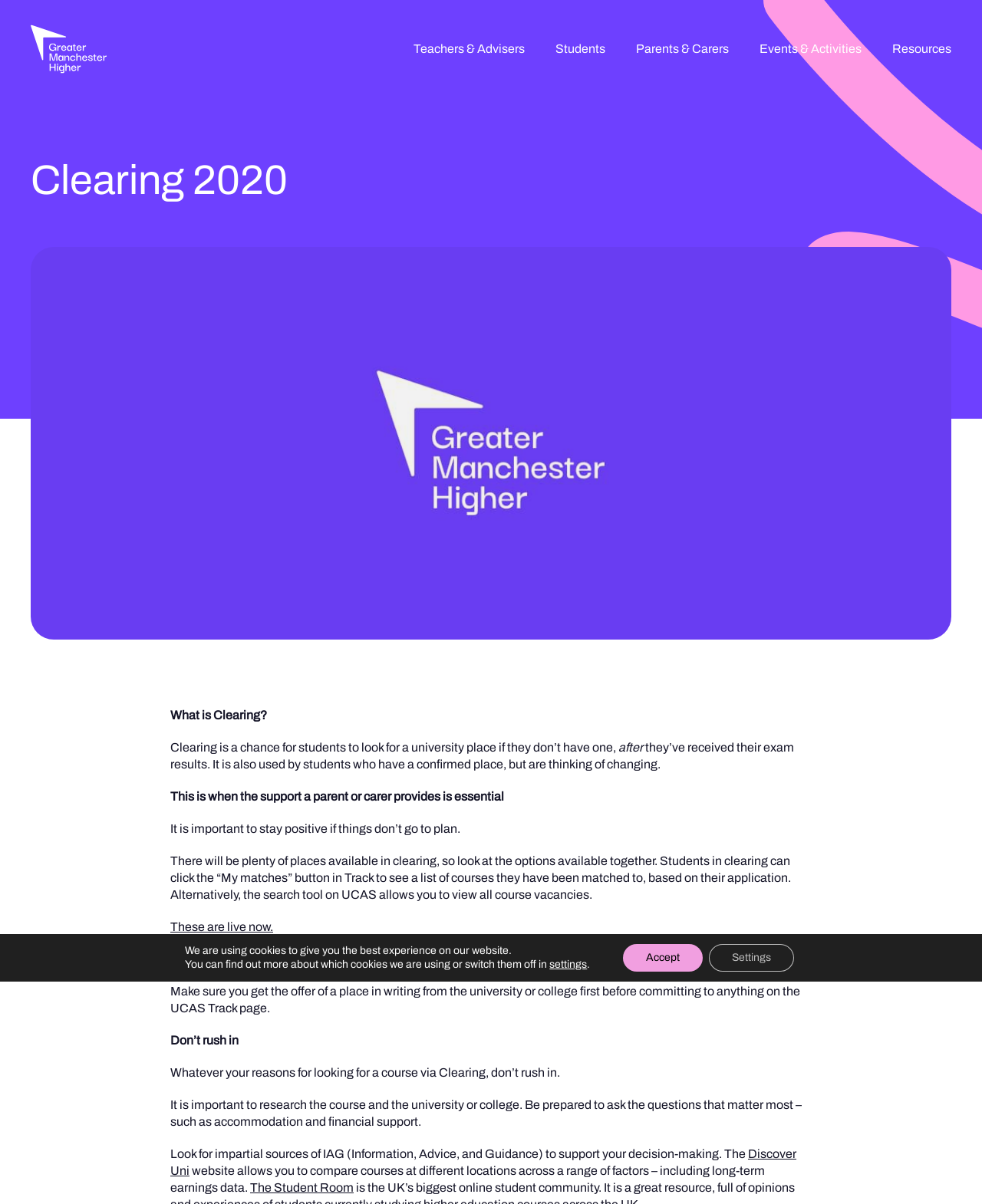Please locate the bounding box coordinates for the element that should be clicked to achieve the following instruction: "Click the 'Discover Uni' link". Ensure the coordinates are given as four float numbers between 0 and 1, i.e., [left, top, right, bottom].

[0.173, 0.953, 0.811, 0.978]